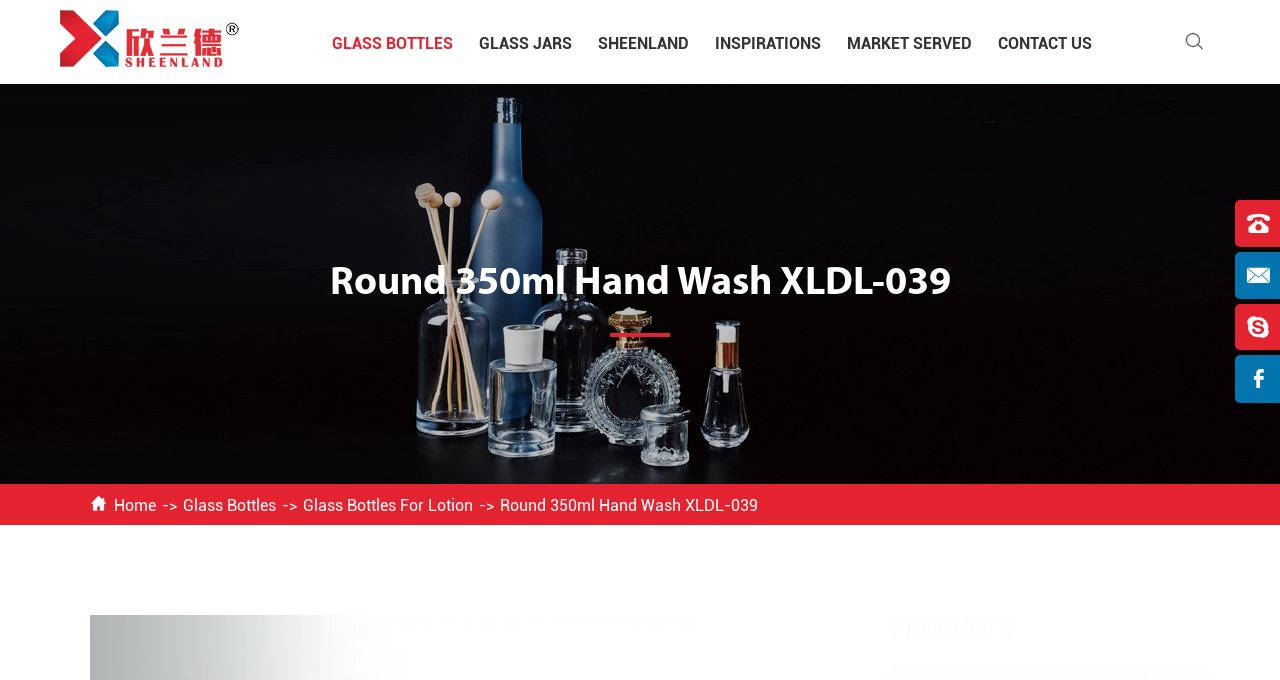Identify and provide the text content of the webpage's primary headline.

Round 350ml Hand Wash XLDL-039